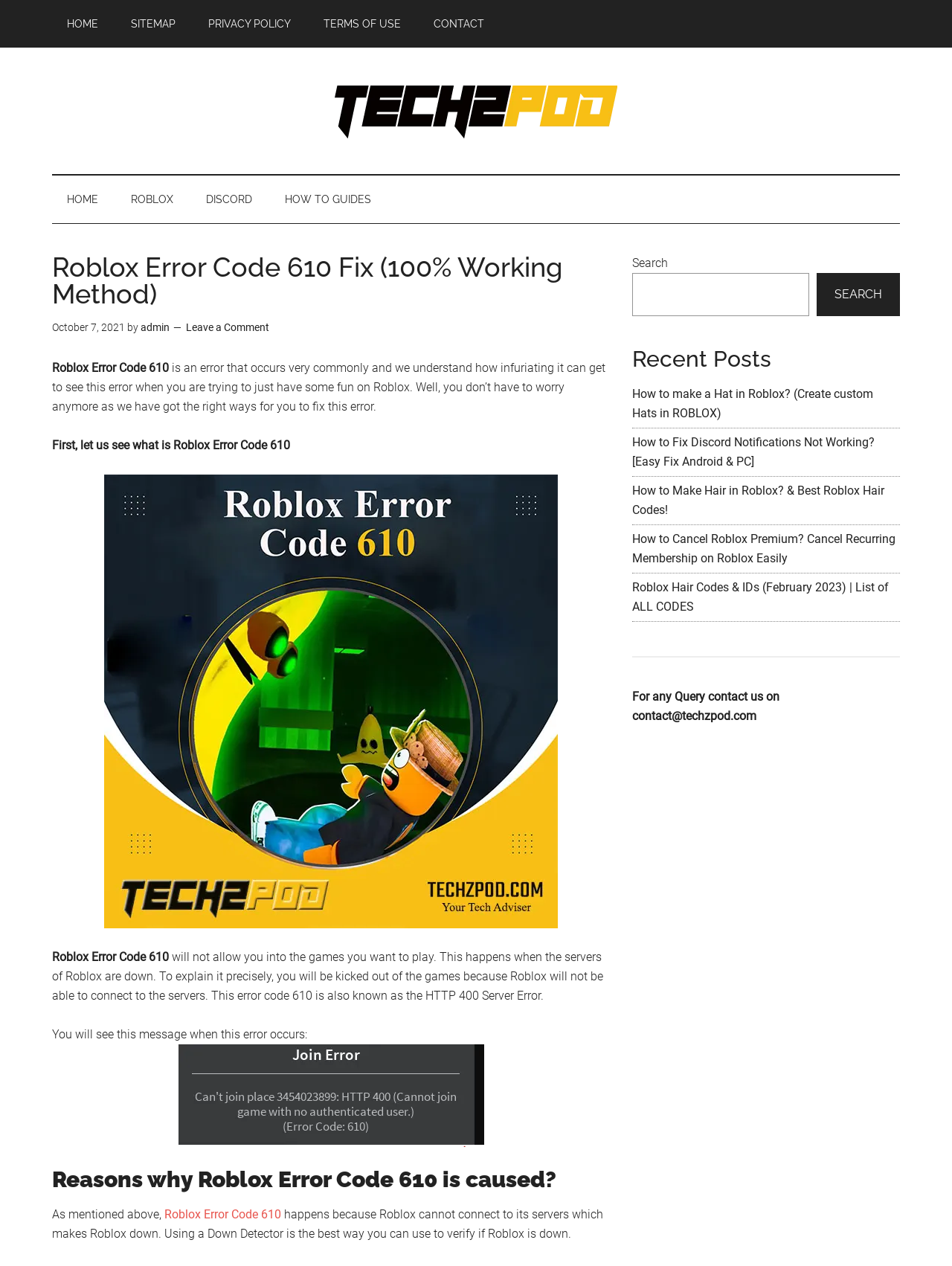Find the bounding box coordinates of the area to click in order to follow the instruction: "Click on the 'Leave a Comment' link".

[0.195, 0.254, 0.283, 0.263]